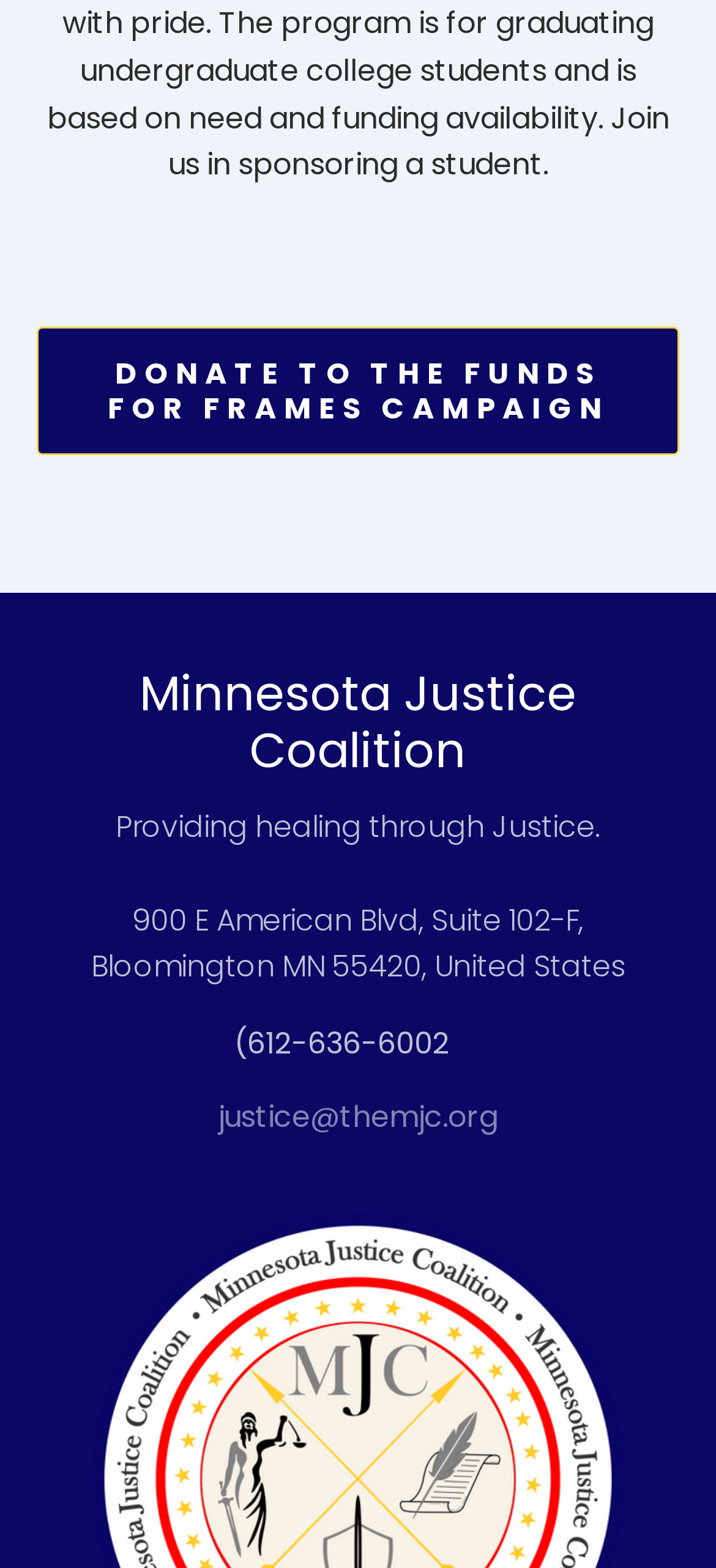What is the email address of the organization?
Using the information from the image, provide a comprehensive answer to the question.

I found the answer by looking at the link element which has the text 'justice@themjc.org'.